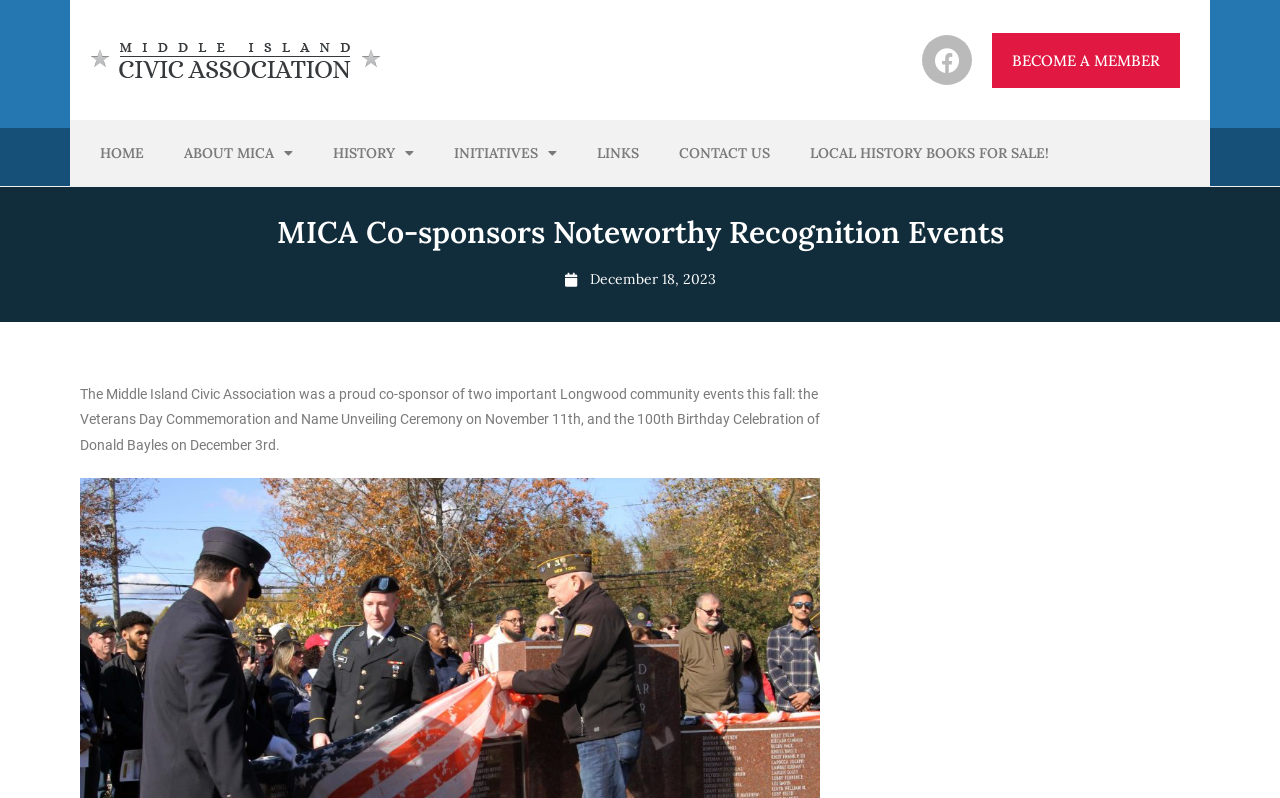What is the name of the person who celebrated their 100th birthday?
Answer briefly with a single word or phrase based on the image.

Donald Bayles